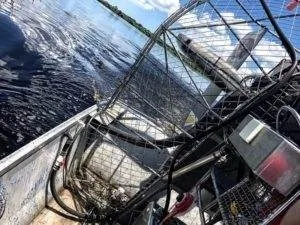What is the purpose of the protective cage structure?
Refer to the image and answer the question using a single word or phrase.

Safety